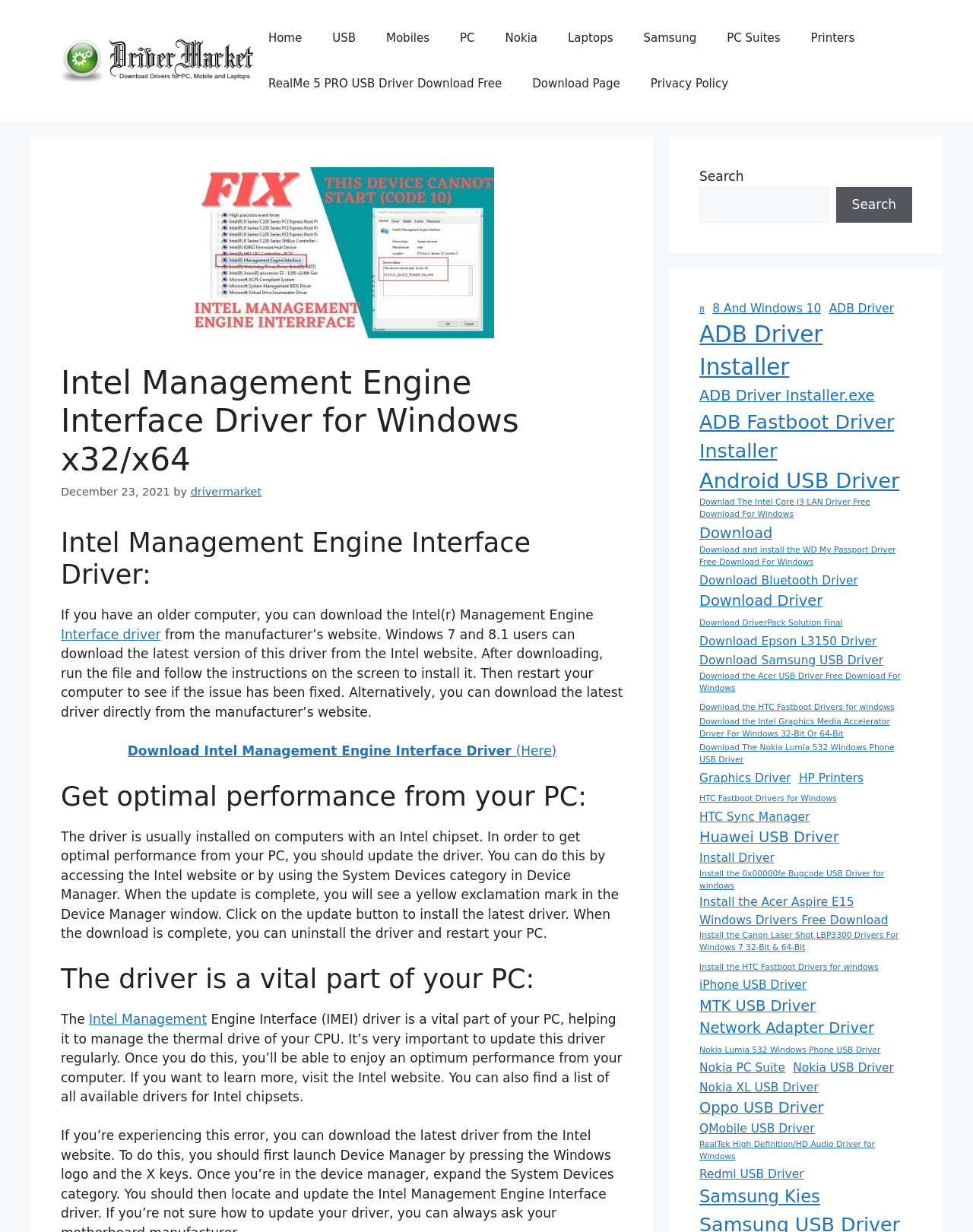Determine the bounding box coordinates for the clickable element to execute this instruction: "Search for something". Provide the coordinates as four float numbers between 0 and 1, i.e., [left, top, right, bottom].

None